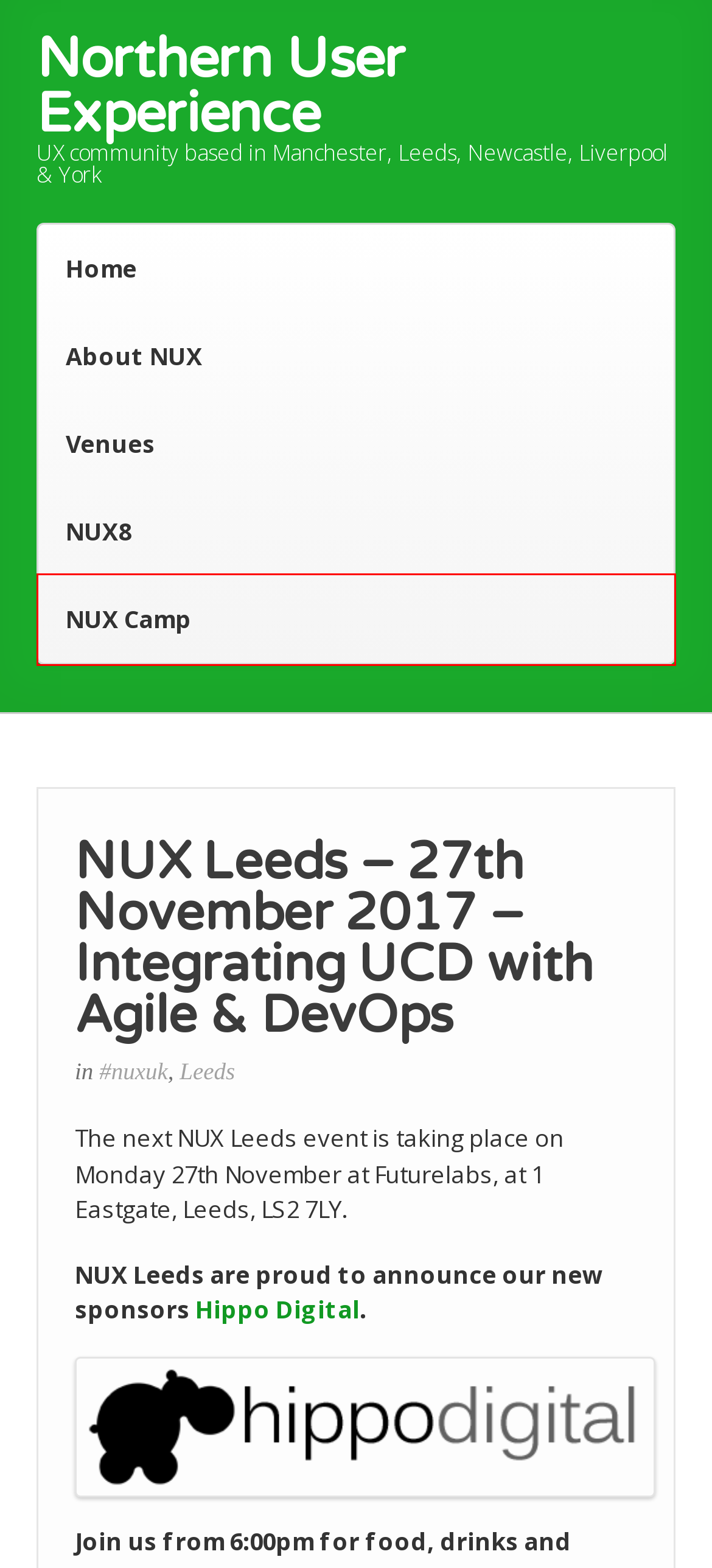You are presented with a screenshot of a webpage containing a red bounding box around an element. Determine which webpage description best describes the new webpage after clicking on the highlighted element. Here are the candidates:
A. #nuxuk Archives - Northern User Experience
B. A bit about NUX - Northern User Experience
C. #NUX7 - UX & Design Conference - Manchester, 19th Oct 2018
D. Venues - Northern User Experience
E. Northern User Experience - UX community based in Manchester, Leeds, Newcastle, Liverpool & York
F. UX Glasgow - Informal, co-operative monthly meetup for everyone who cares about user experience.
G. NUX Camp Leeds · Friday 3rd May 2019. Cloth Hall Court, Quebec Street, Leeds. LS1 2HA
H. Leeds Archives - Northern User Experience

G